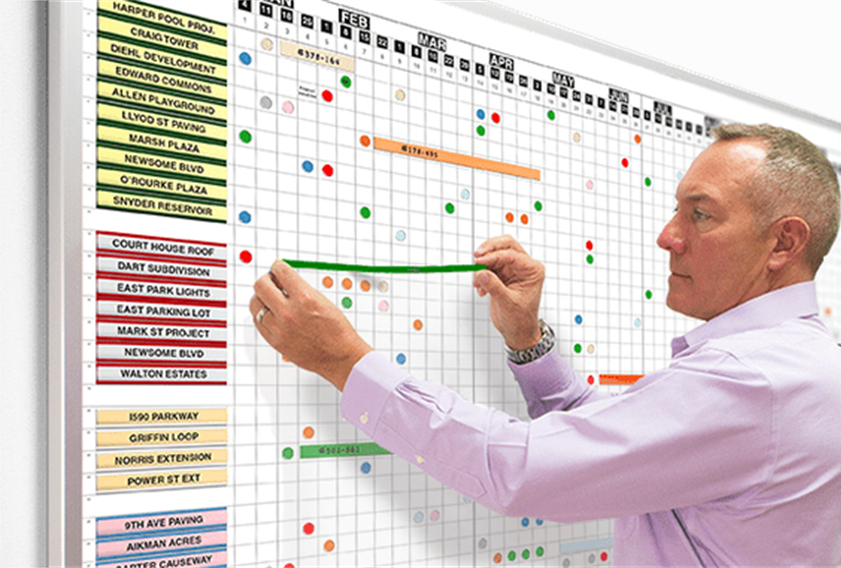What is the purpose of the color-coded dots?
Can you offer a detailed and complete answer to this question?

The color-coded dots on the project management board are strategically placed to indicate the progress or status of each project, providing a visual representation of the project's advancement.